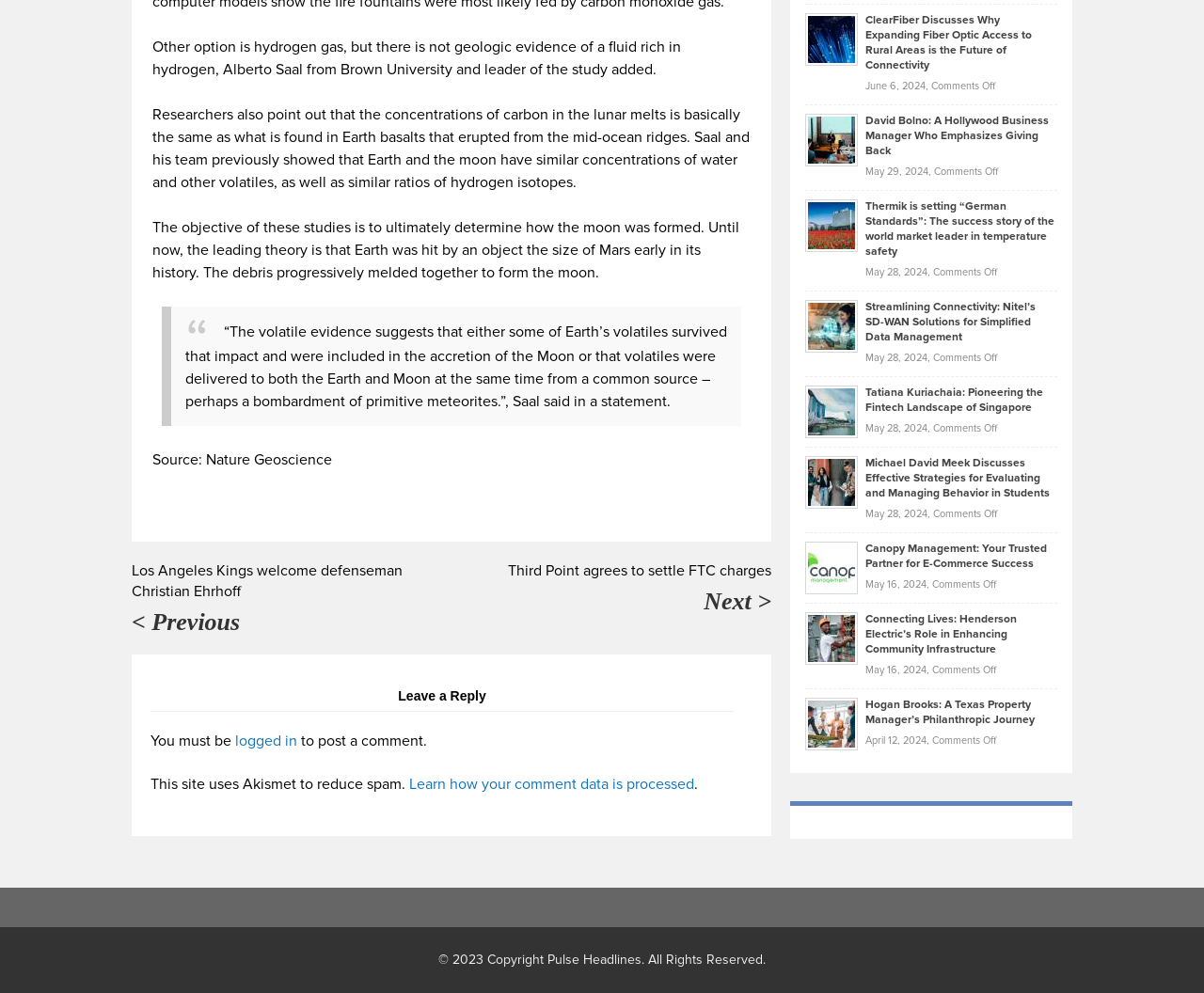Using a single word or phrase, answer the following question: 
What is the date of the article 'ClearFiber Discusses Why Expanding Fiber Optic Access to Rural Areas is the Future of Connectivity'?

June 6, 2024